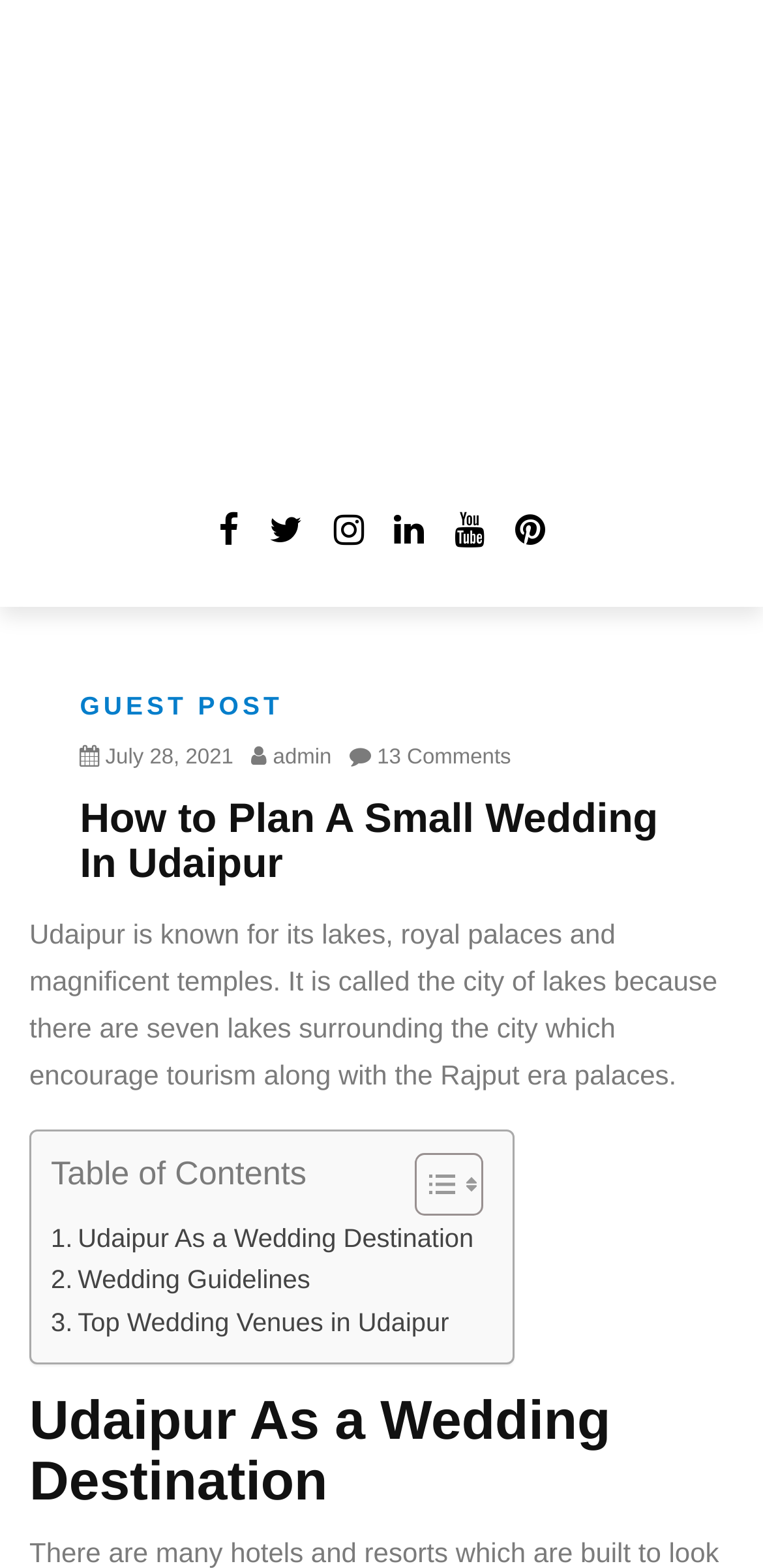Locate the bounding box coordinates of the element that should be clicked to fulfill the instruction: "Click on the 'GUEST POST' link".

[0.105, 0.441, 0.371, 0.459]